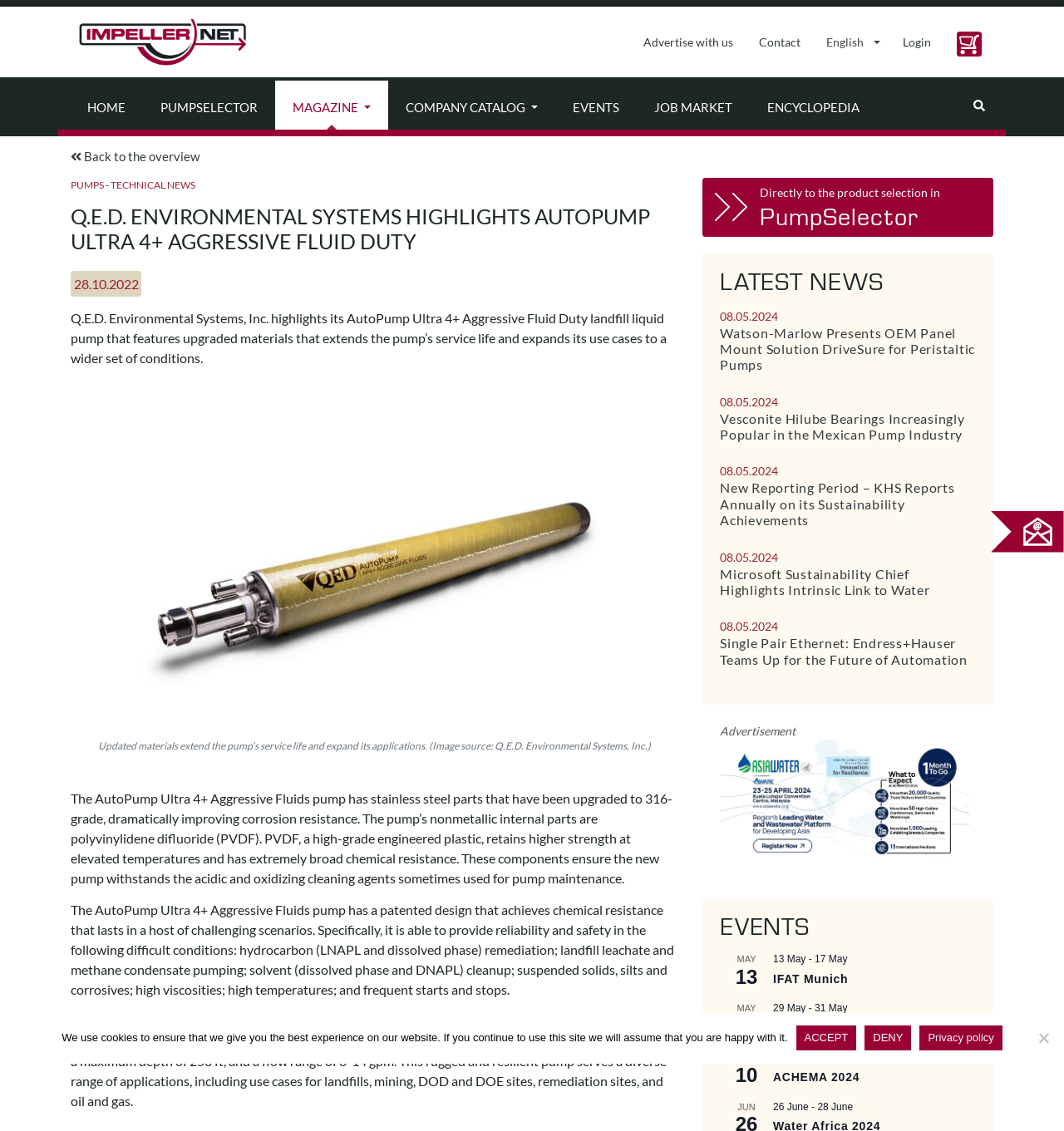Can you identify the bounding box coordinates of the clickable region needed to carry out this instruction: 'search for a pump'? The coordinates should be four float numbers within the range of 0 to 1, stated as [left, top, right, bottom].

[0.905, 0.081, 0.934, 0.105]